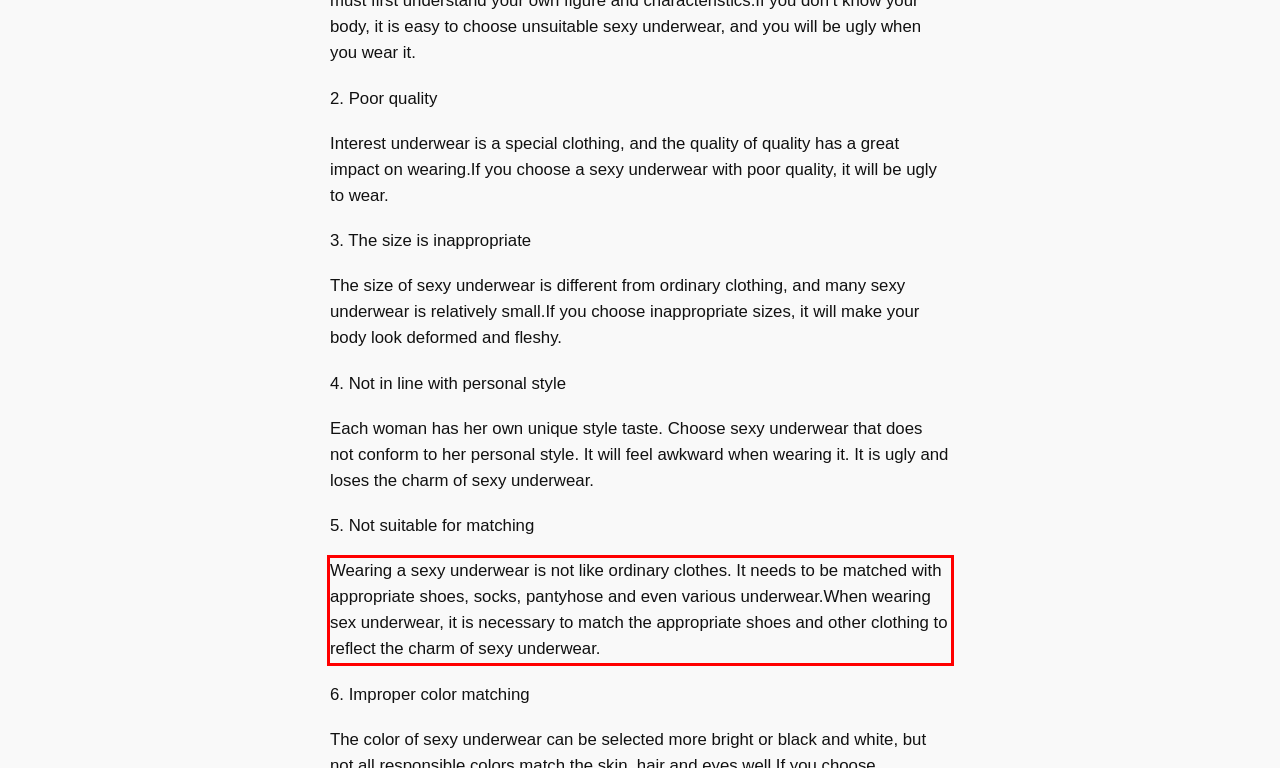Please analyze the provided webpage screenshot and perform OCR to extract the text content from the red rectangle bounding box.

Wearing a sexy underwear is not like ordinary clothes. It needs to be matched with appropriate shoes, socks, pantyhose and even various underwear.When wearing sex underwear, it is necessary to match the appropriate shoes and other clothing to reflect the charm of sexy underwear.